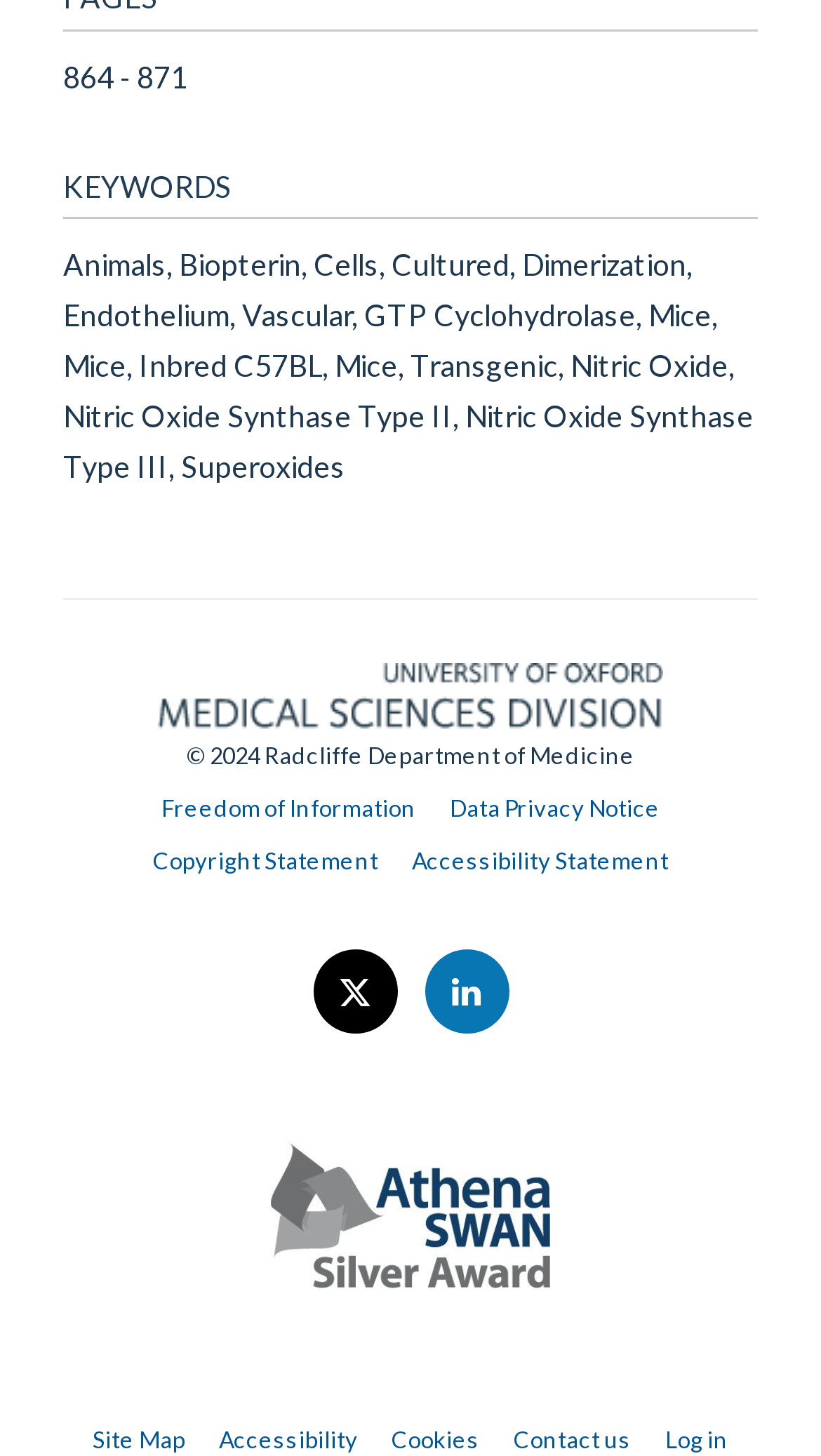Please specify the bounding box coordinates of the area that should be clicked to accomplish the following instruction: "Click on 'What is Total Access?'". The coordinates should consist of four float numbers between 0 and 1, i.e., [left, top, right, bottom].

None